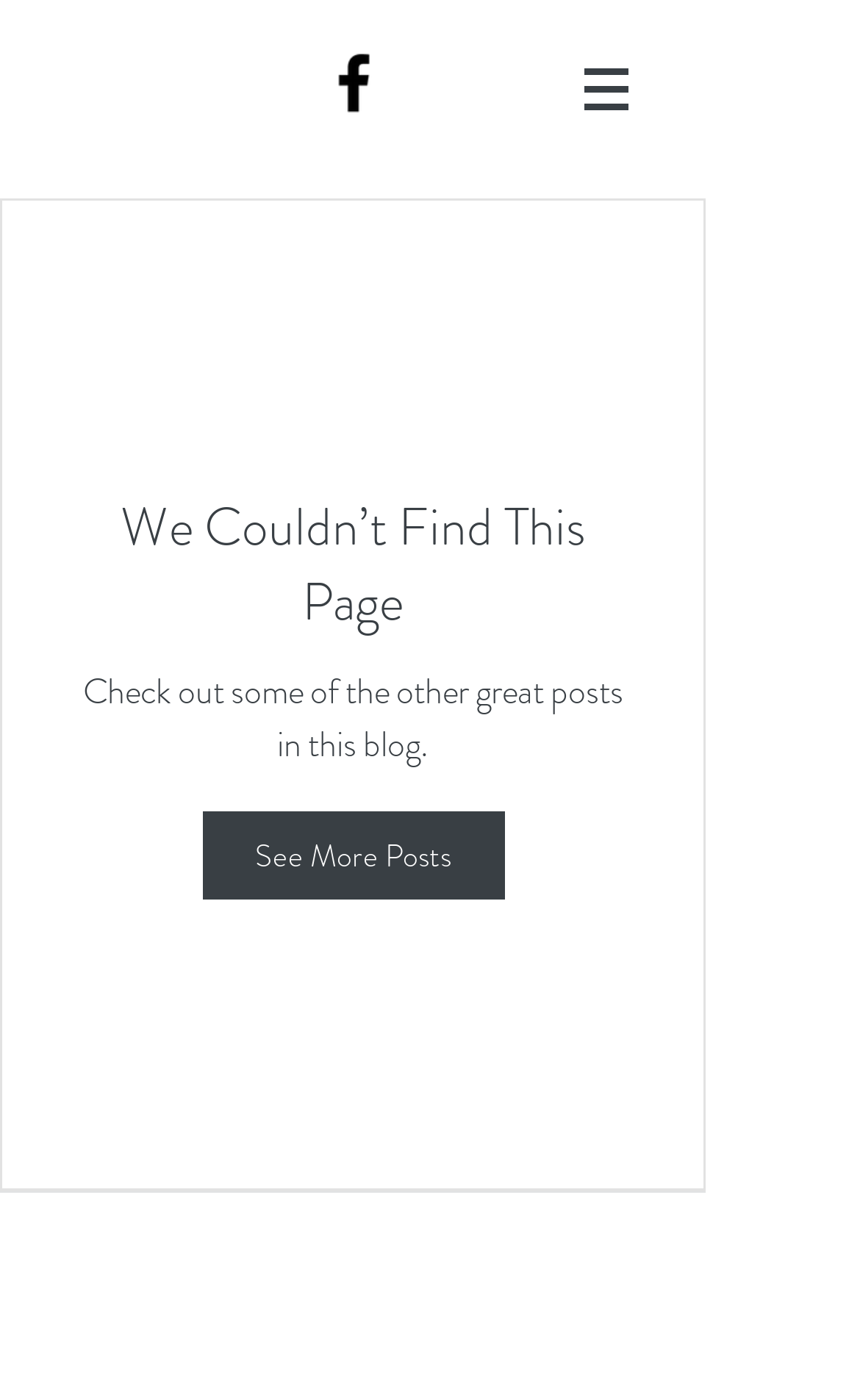Give a concise answer of one word or phrase to the question: 
How many social media links are present on the page?

2